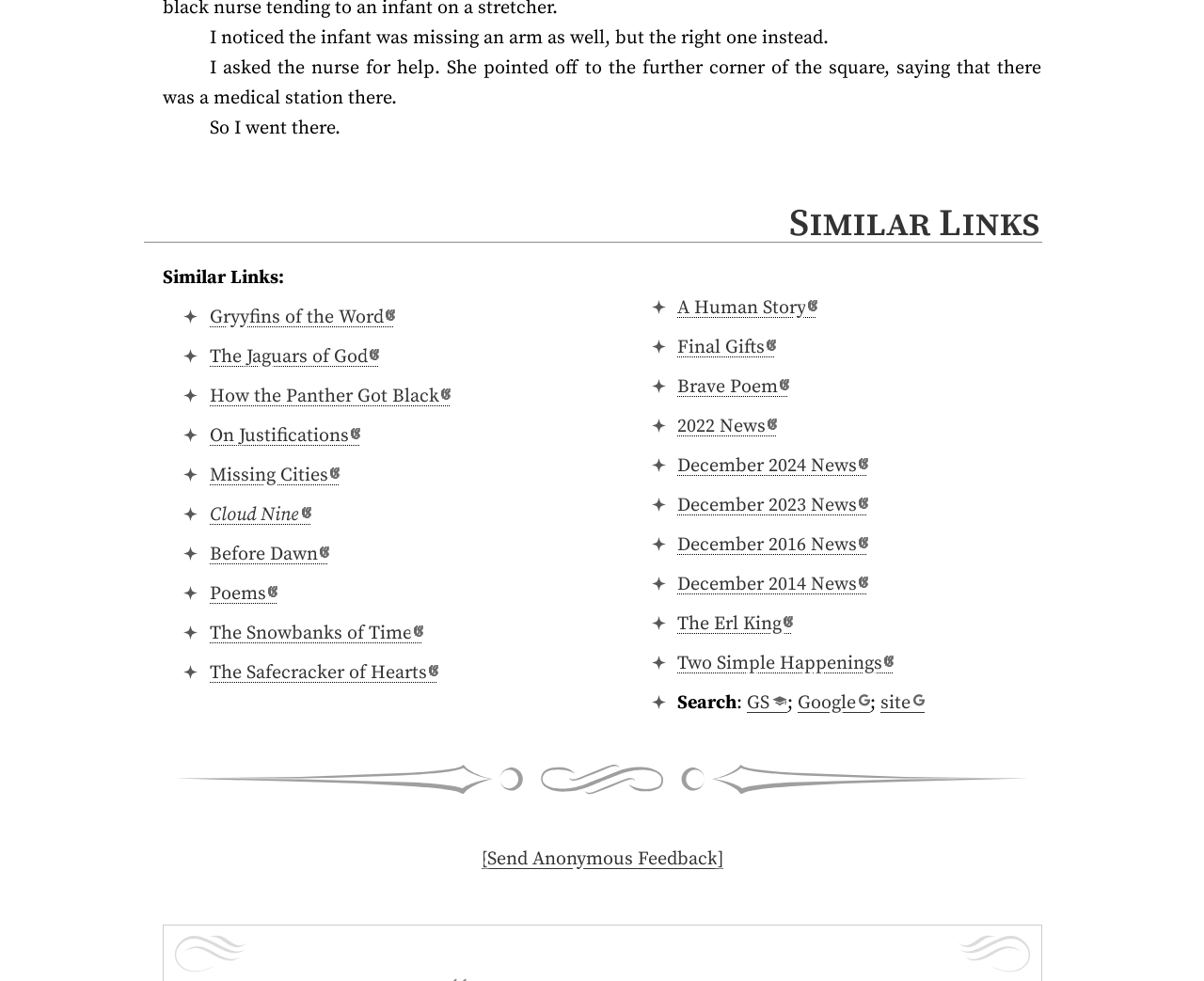Determine the bounding box coordinates of the section I need to click to execute the following instruction: "Send Anonymous Feedback". Provide the coordinates as four float numbers between 0 and 1, i.e., [left, top, right, bottom].

[0.4, 0.861, 0.6, 0.888]